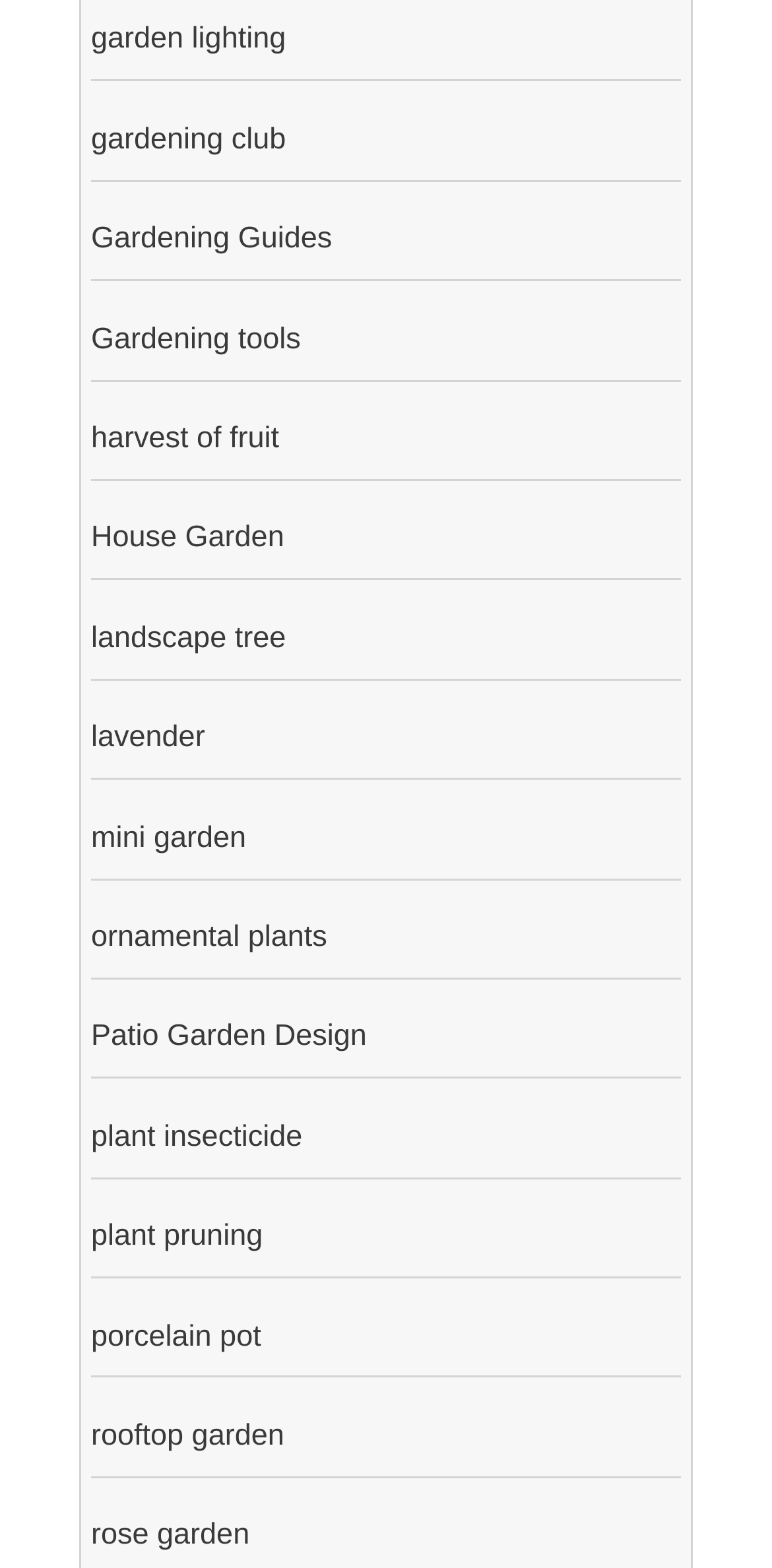Provide the bounding box coordinates of the HTML element described by the text: "Patio Garden Design". The coordinates should be in the format [left, top, right, bottom] with values between 0 and 1.

[0.118, 0.65, 0.475, 0.672]